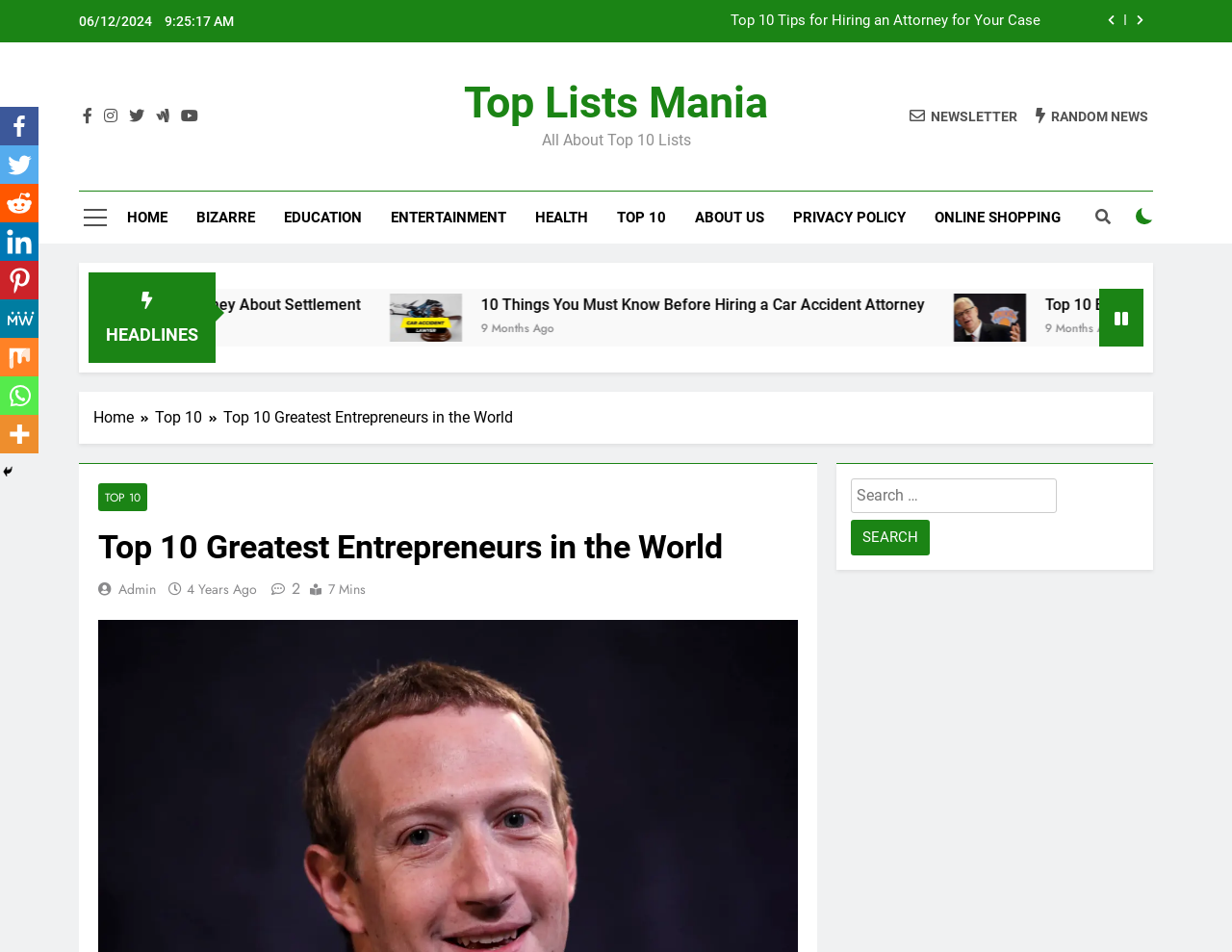Using the provided description 4 years ago4 years ago, find the bounding box coordinates for the UI element. Provide the coordinates in (top-left x, top-left y, bottom-right x, bottom-right y) format, ensuring all values are between 0 and 1.

[0.152, 0.609, 0.209, 0.629]